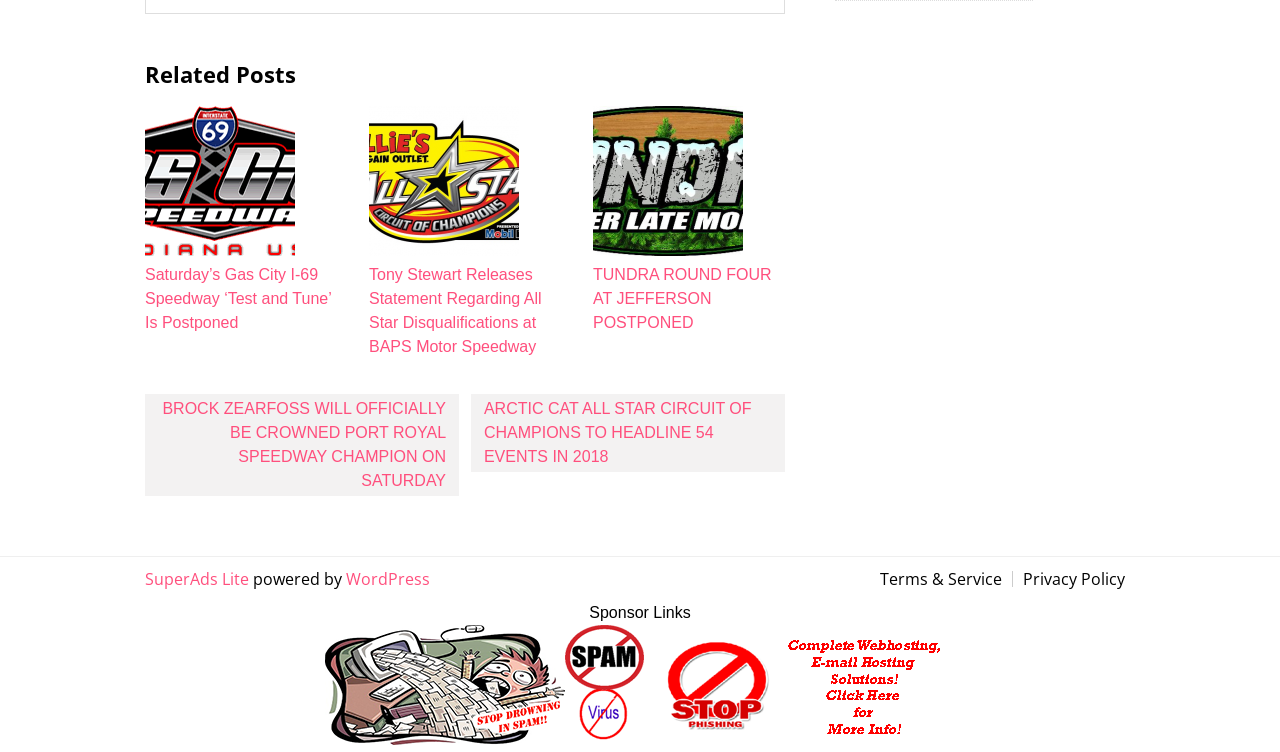Find the bounding box coordinates for the element that must be clicked to complete the instruction: "check terms and service". The coordinates should be four float numbers between 0 and 1, indicated as [left, top, right, bottom].

[0.68, 0.76, 0.791, 0.781]